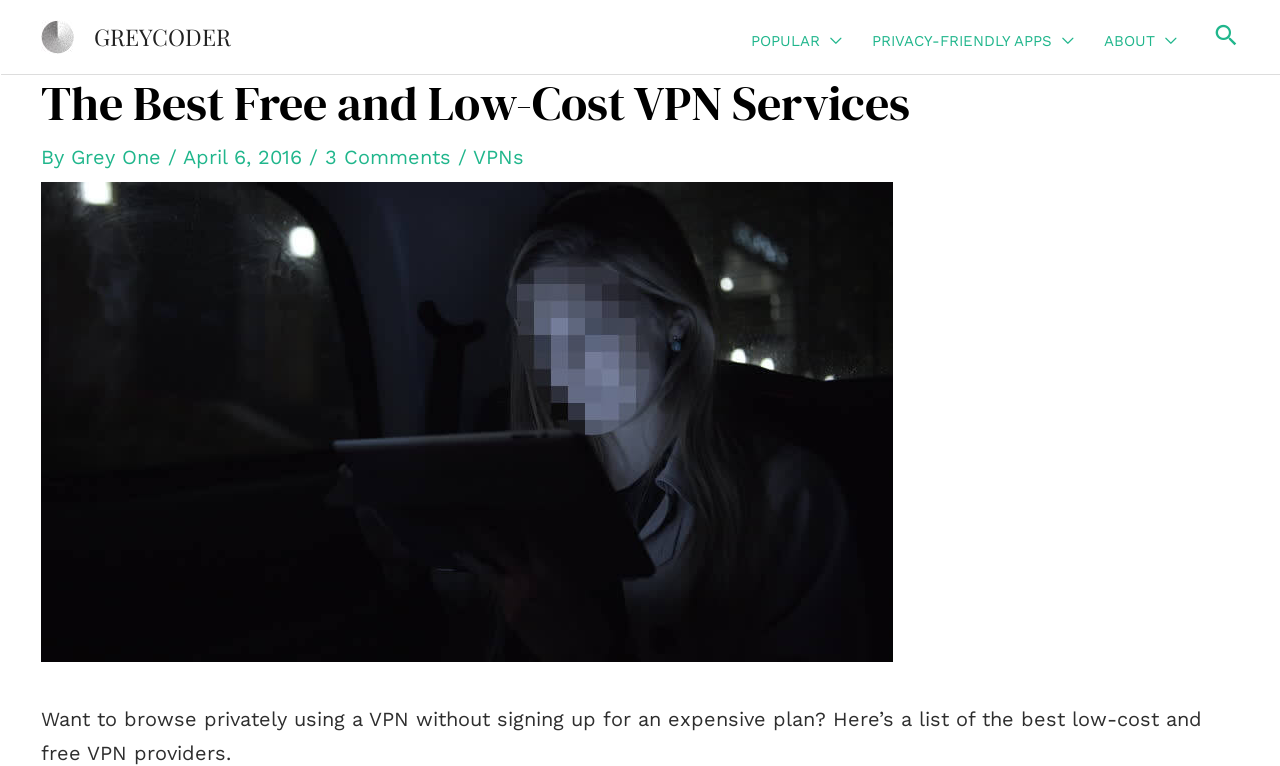Please locate the bounding box coordinates of the element that should be clicked to complete the given instruction: "view comments".

[0.254, 0.189, 0.352, 0.22]